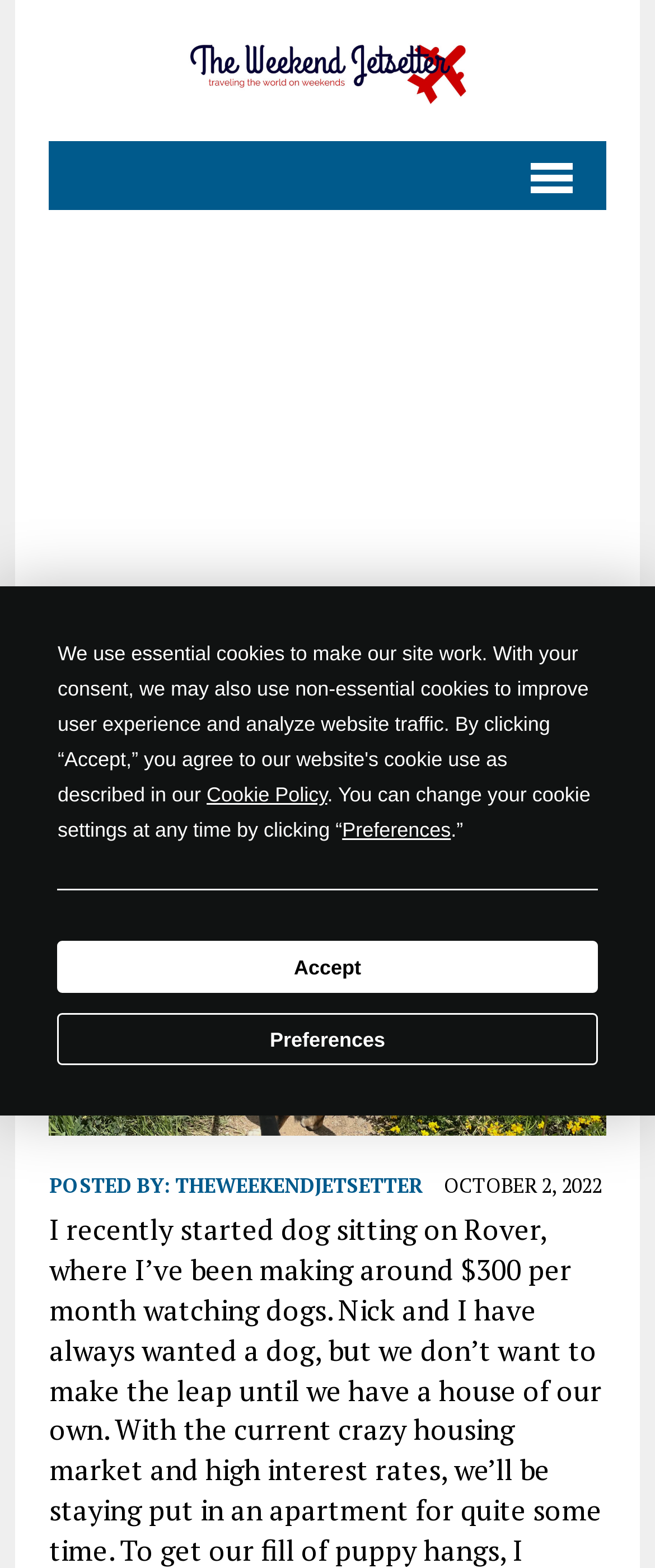Extract the bounding box coordinates for the UI element described by the text: "aria-label="Advertisement" name="aswift_1" title="Advertisement"". The coordinates should be in the form of [left, top, right, bottom] with values between 0 and 1.

[0.075, 0.167, 0.926, 0.381]